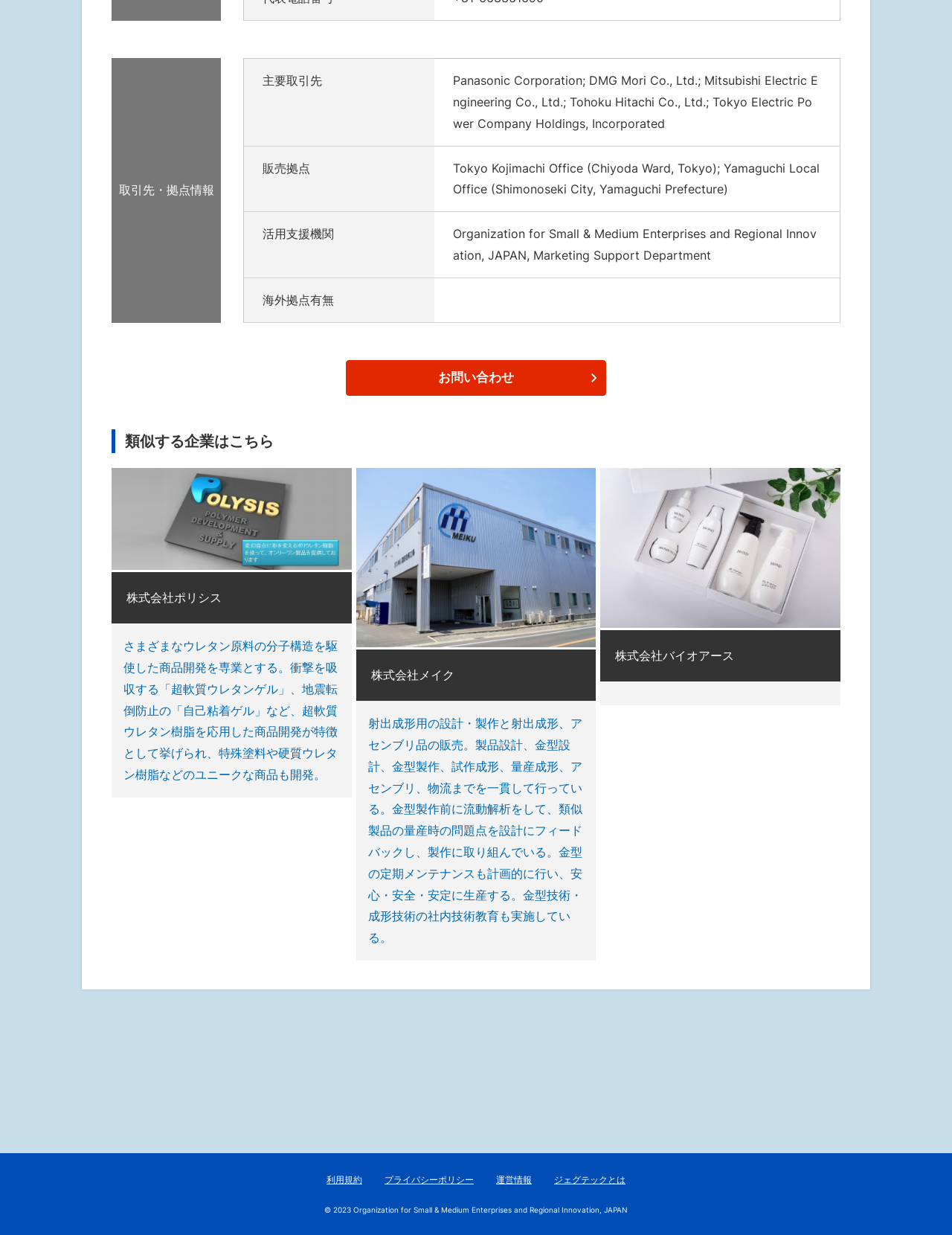Please provide a comprehensive response to the question based on the details in the image: What is the purpose of the button?

The button is labeled 'お問い合わせ' which translates to 'contact inquiry' or 'inquiry form'. Its presence suggests that the button is intended to allow users to submit a query or request to the company.